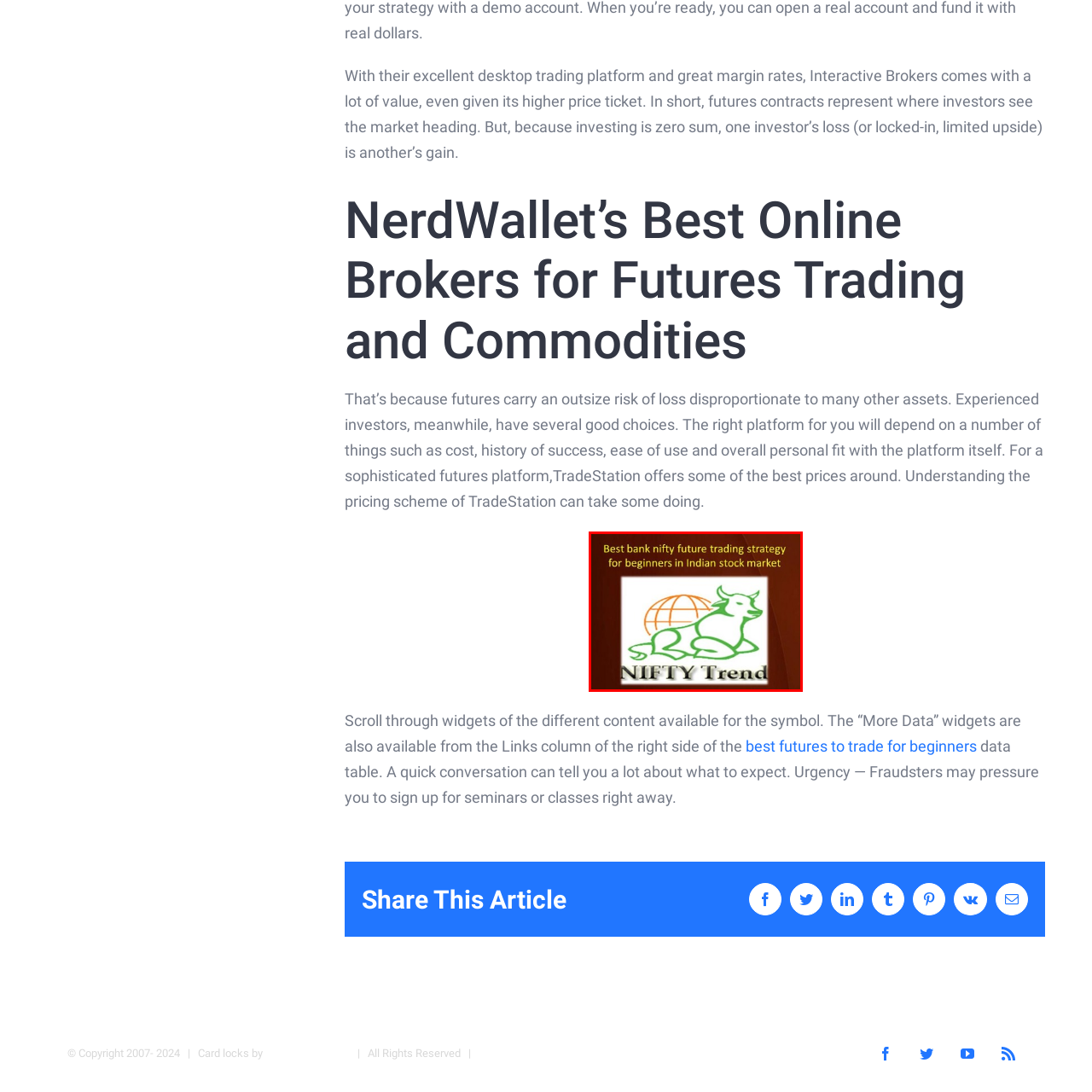What does the stylized bull symbolize?
Examine the image inside the red bounding box and give an in-depth answer to the question, using the visual evidence provided.

The stylized bull in the logo symbolizes market optimism and upward movement, which suggests that the logo is conveying a positive outlook on the market.